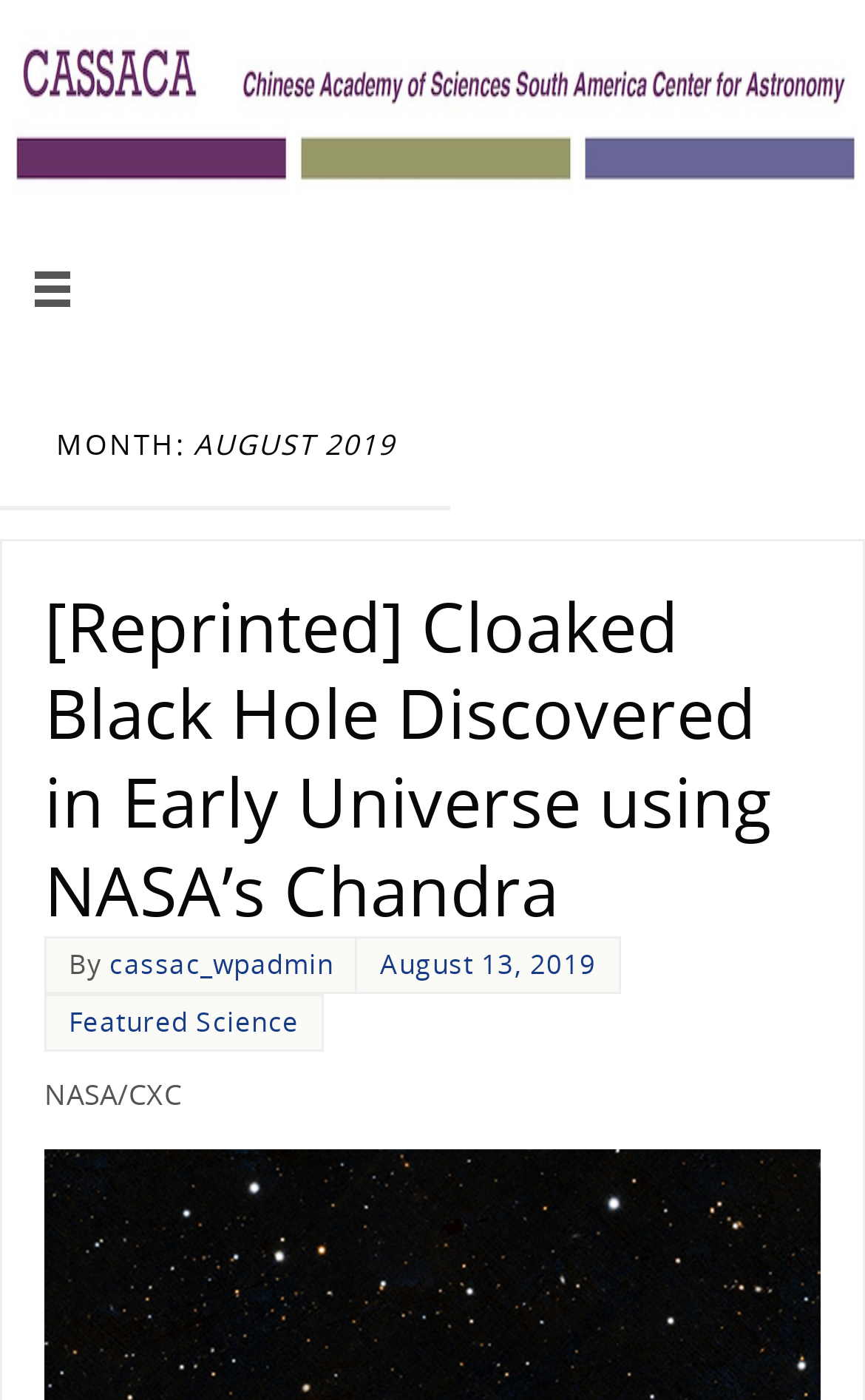What category is the article in?
Using the information from the image, answer the question thoroughly.

I found the category of the article by looking at the link element that contains the text 'Featured Science'. This is likely the category of the article because it is a link element that is displayed near the title of the article and the author.